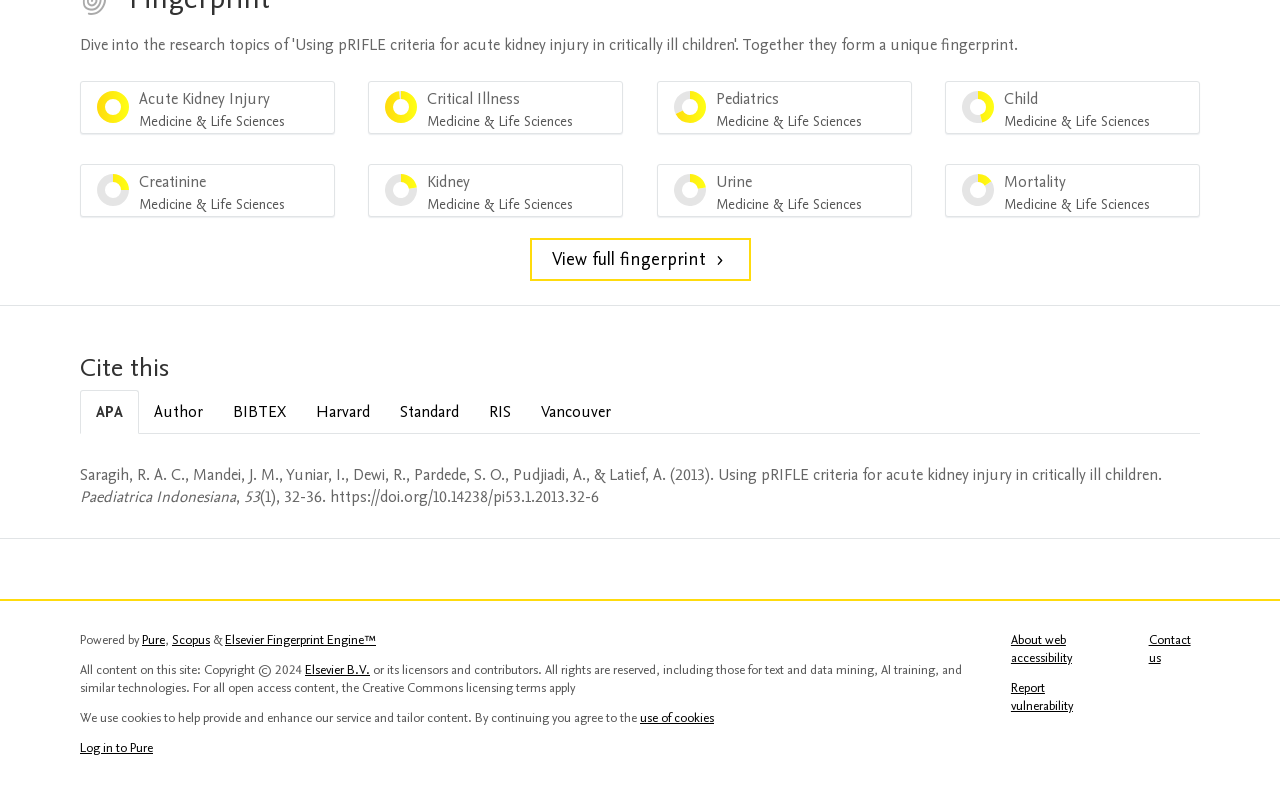Find the bounding box coordinates of the element I should click to carry out the following instruction: "Cite this in APA style".

[0.062, 0.488, 0.109, 0.543]